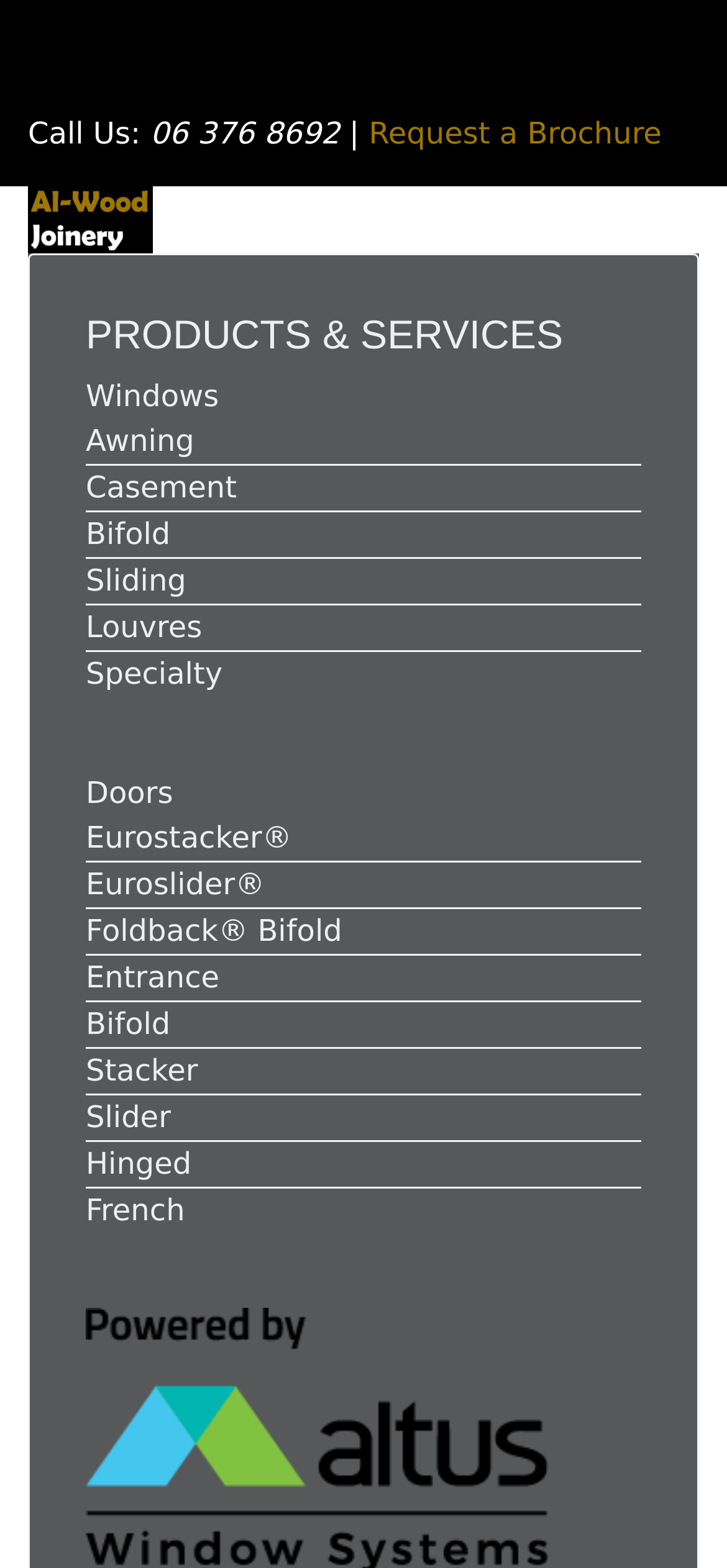Find the bounding box coordinates of the element you need to click on to perform this action: 'Request a Brochure'. The coordinates should be represented by four float values between 0 and 1, in the format [left, top, right, bottom].

[0.507, 0.074, 0.91, 0.096]